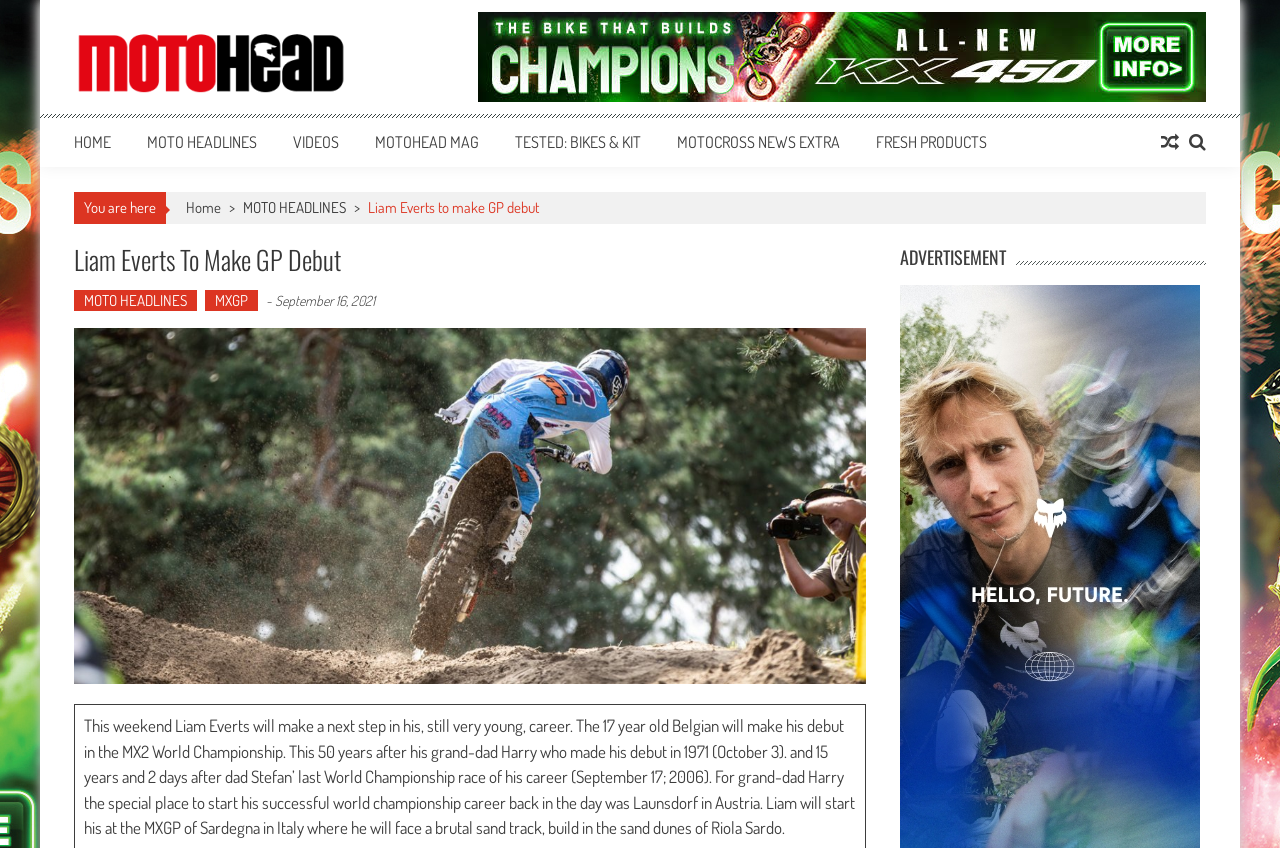Locate the bounding box coordinates of the area that needs to be clicked to fulfill the following instruction: "read MotoHead headlines". The coordinates should be in the format of four float numbers between 0 and 1, namely [left, top, right, bottom].

[0.115, 0.156, 0.201, 0.179]